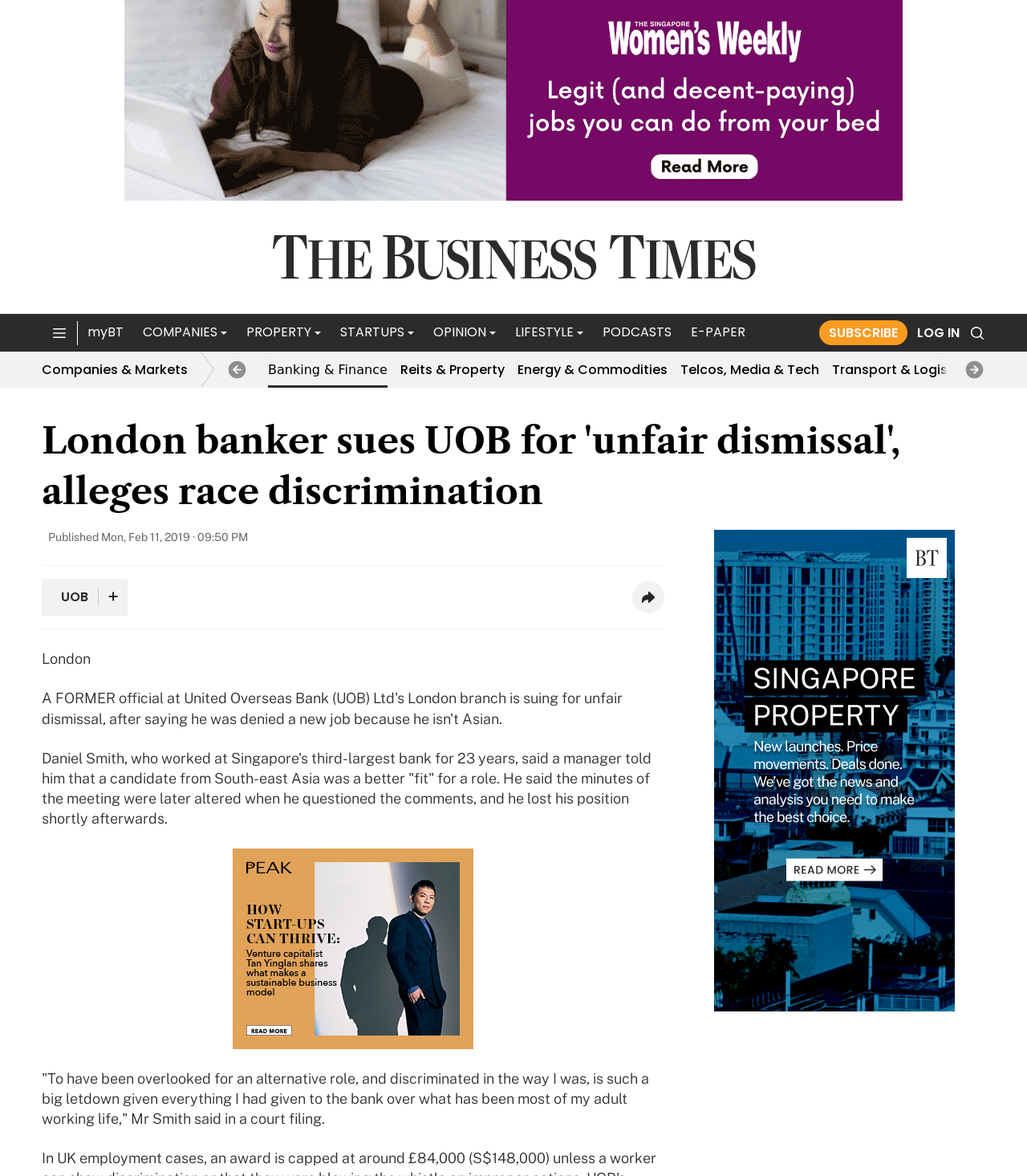Identify the bounding box coordinates of the clickable region required to complete the instruction: "Read the article about 'London banker sues UOB for unfair dismissal'". The coordinates should be given as four float numbers within the range of 0 and 1, i.e., [left, top, right, bottom].

[0.041, 0.354, 0.959, 0.44]